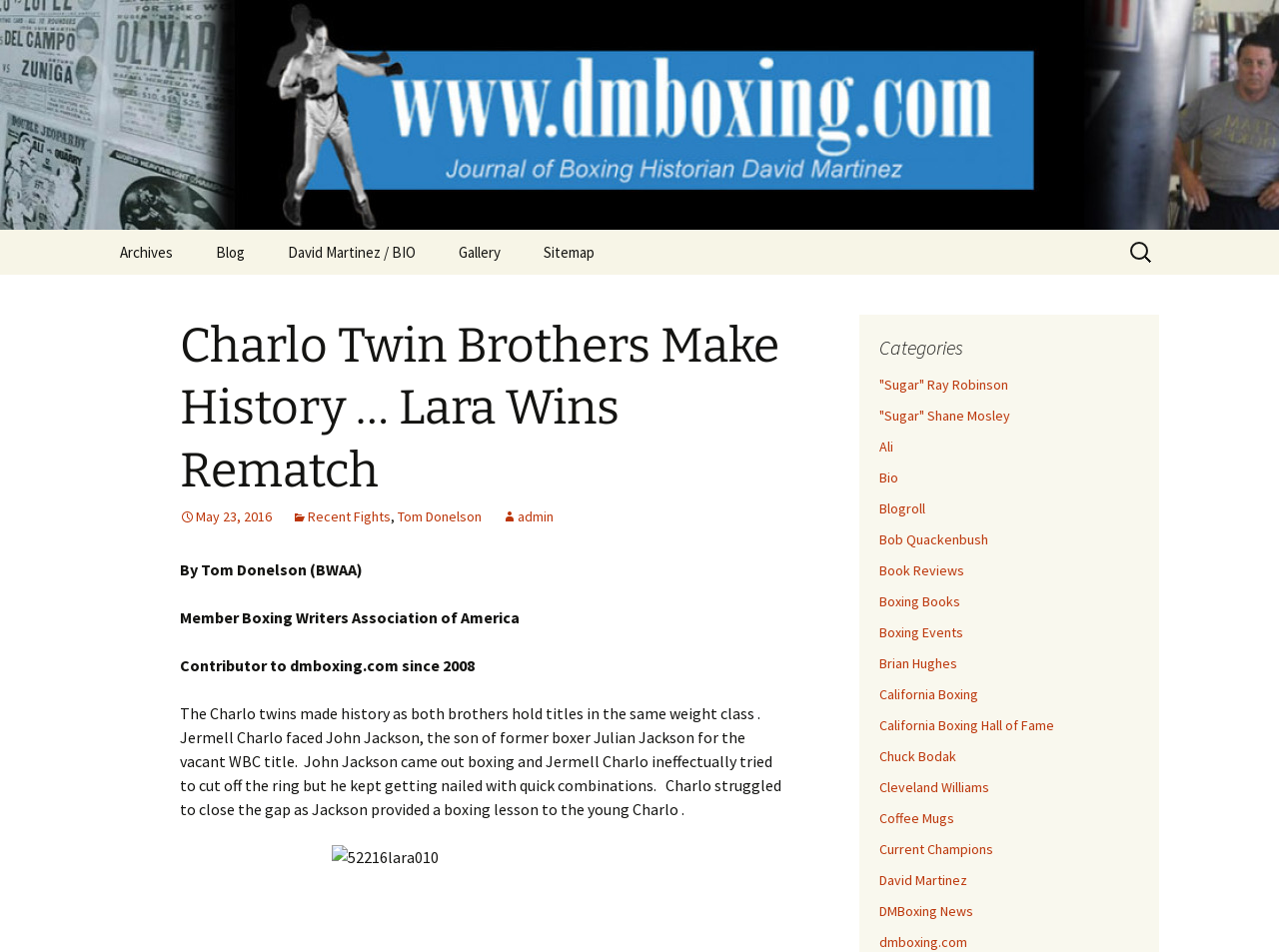Please provide a comprehensive answer to the question based on the screenshot: Who wrote the article about the Charlo twins?

The answer can be found by looking at the author credit at the top of the article, which says 'By Tom Donelson (BWAA)'. This indicates that Tom Donelson wrote the article.